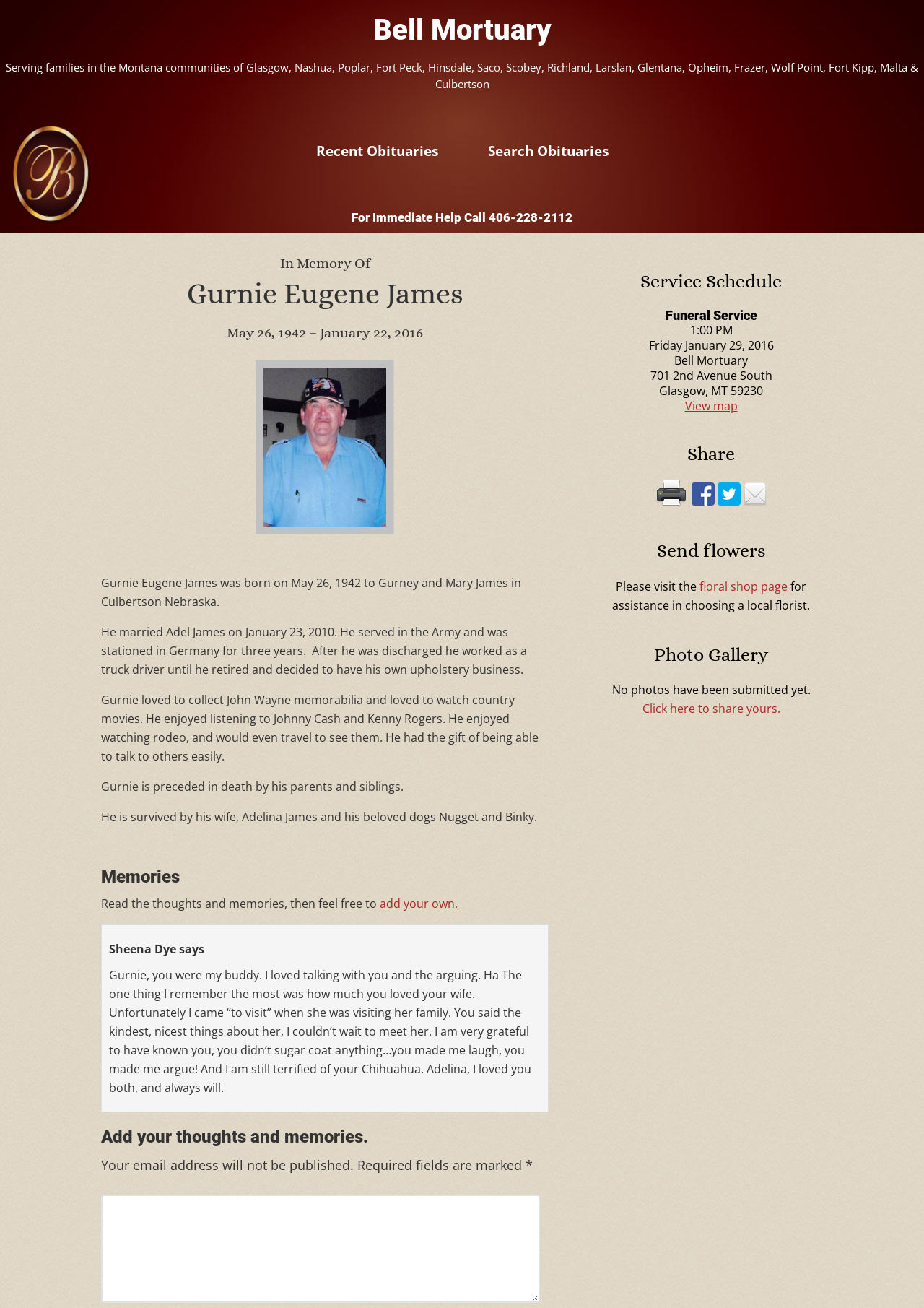What is the name of Gurnie's wife?
Based on the visual, give a brief answer using one word or a short phrase.

Adelina James